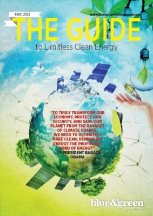Please give a succinct answer to the question in one word or phrase:
Who is quoted in the publication?

President Barack Obama